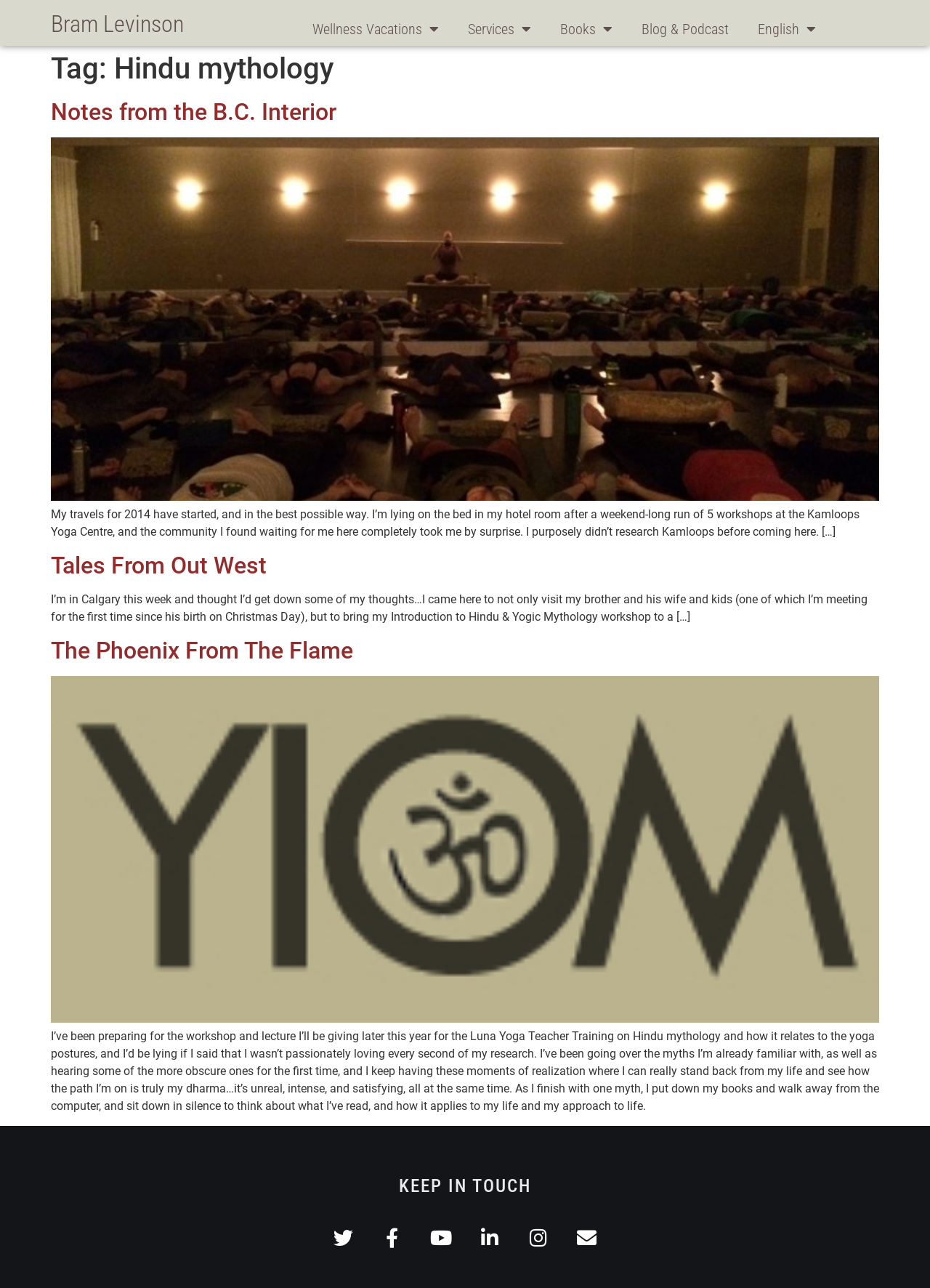Convey a detailed summary of the webpage, mentioning all key elements.

The webpage is about Hindu mythology and appears to be a personal blog or website of Bram Levinson. At the top, there is a heading with the name "Bram Levinson" and a link to it. Below this, there are several links to different sections of the website, including "Wellness Vacations", "Services", "Books", "Blog & Podcast", and "English". 

The main content of the webpage is divided into three articles. The first article has a heading "Notes from the B.C. Interior" and contains a link to it. The article discusses the author's travels and experiences in Kamloops, British Columbia. 

The second article has a heading "Tales From Out West" and also contains a link to it. This article appears to be about the author's thoughts and experiences during a visit to Calgary.

The third article has a heading "The Phoenix From The Flame" and contains a link to it. This article discusses the author's preparation for a workshop and lecture on Hindu mythology and its relation to yoga postures.

At the bottom of the webpage, there is a heading "KEEP IN TOUCH" and several links to the author's social media profiles, including Twitter, Facebook, YouTube, LinkedIn, Instagram, and an email link.